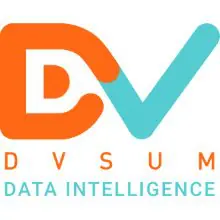What is the color of the letter 'V' in the logo?
Please provide a single word or phrase as your answer based on the image.

turquoise